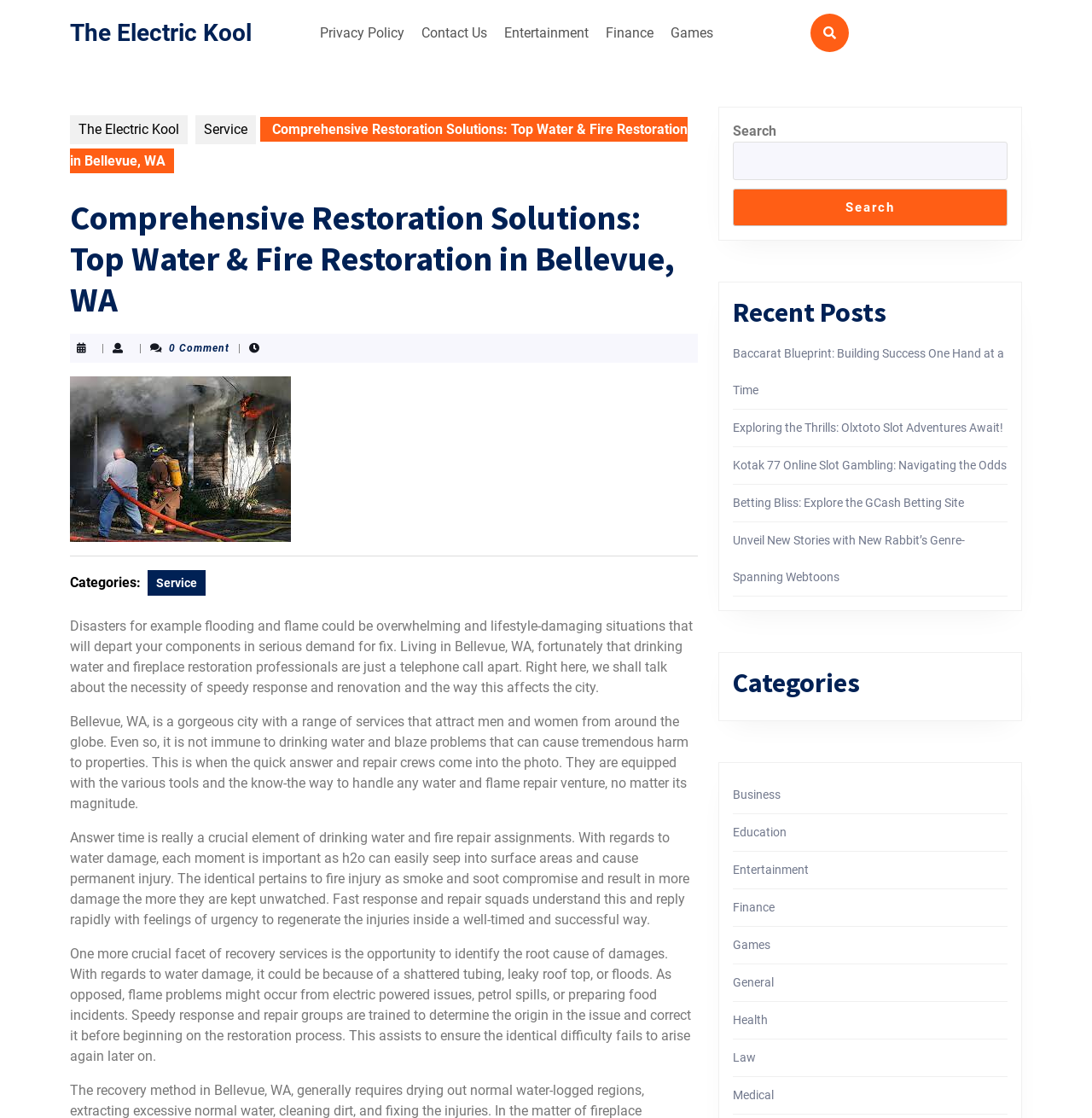Pinpoint the bounding box coordinates of the element that must be clicked to accomplish the following instruction: "Search for something". The coordinates should be in the format of four float numbers between 0 and 1, i.e., [left, top, right, bottom].

[0.671, 0.127, 0.923, 0.161]